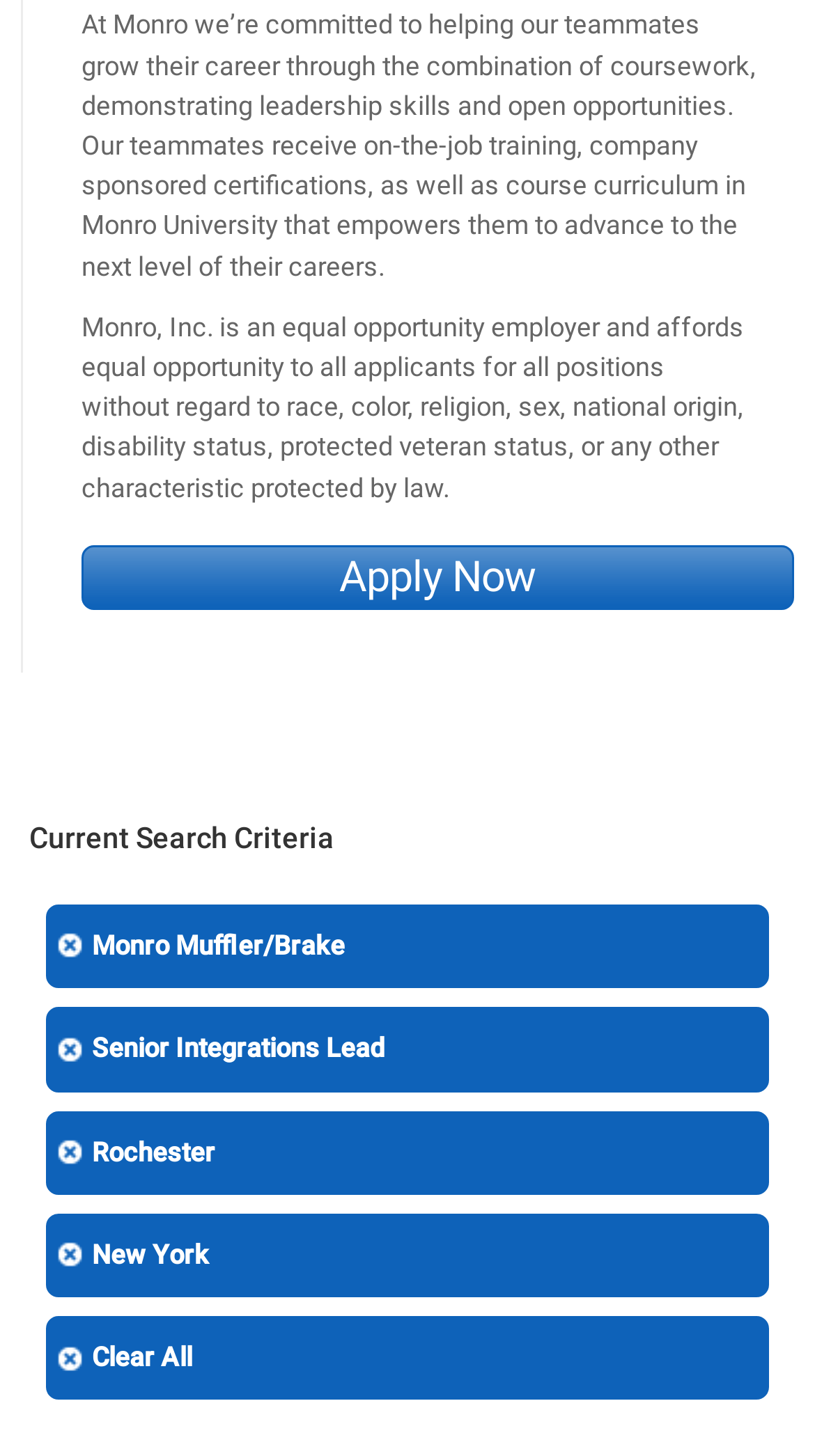What is the name of the company's training program?
Using the image, provide a concise answer in one word or a short phrase.

Monro University